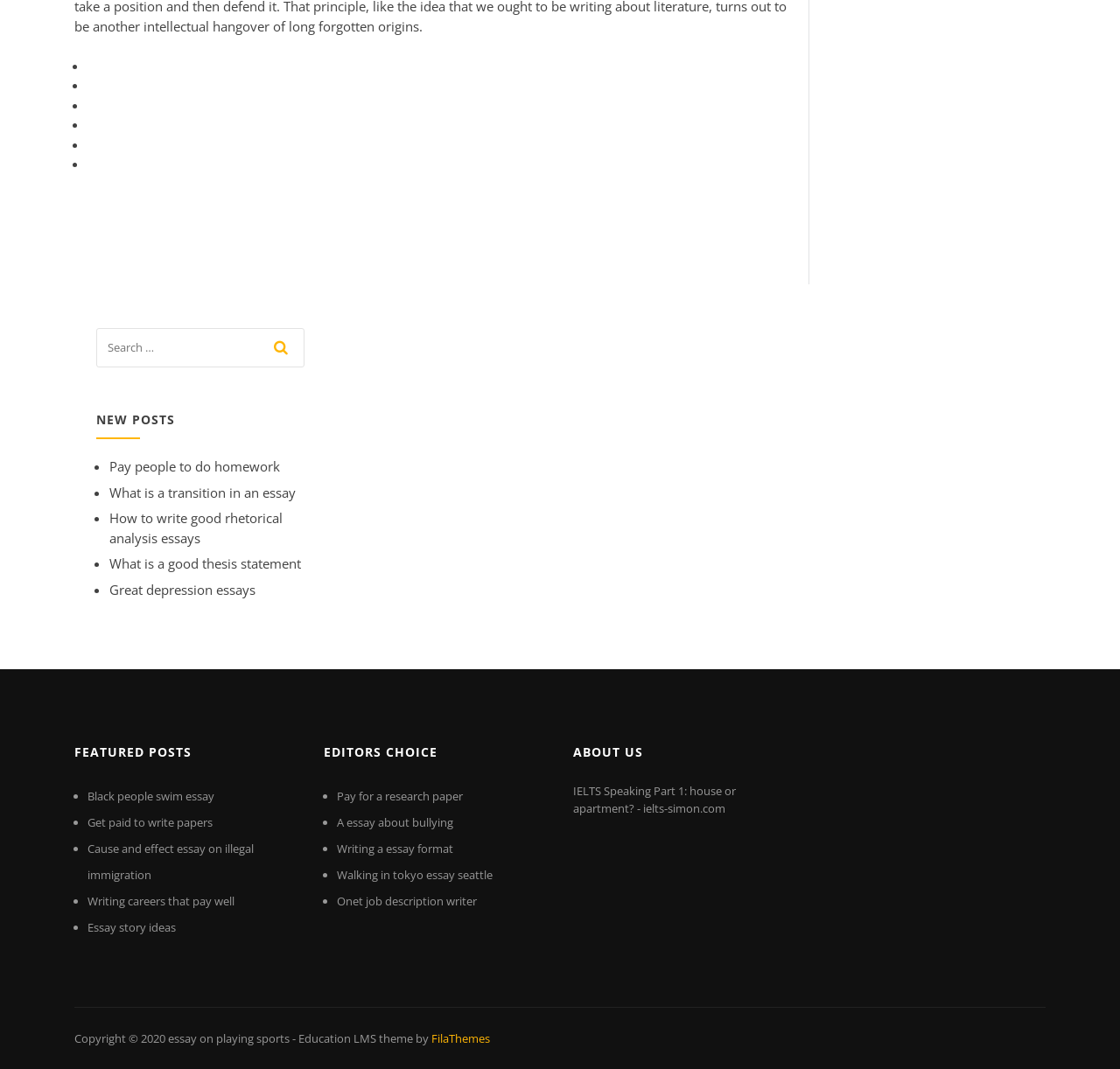Identify the bounding box of the HTML element described here: "Walking in tokyo essay seattle". Provide the coordinates as four float numbers between 0 and 1: [left, top, right, bottom].

[0.301, 0.811, 0.44, 0.826]